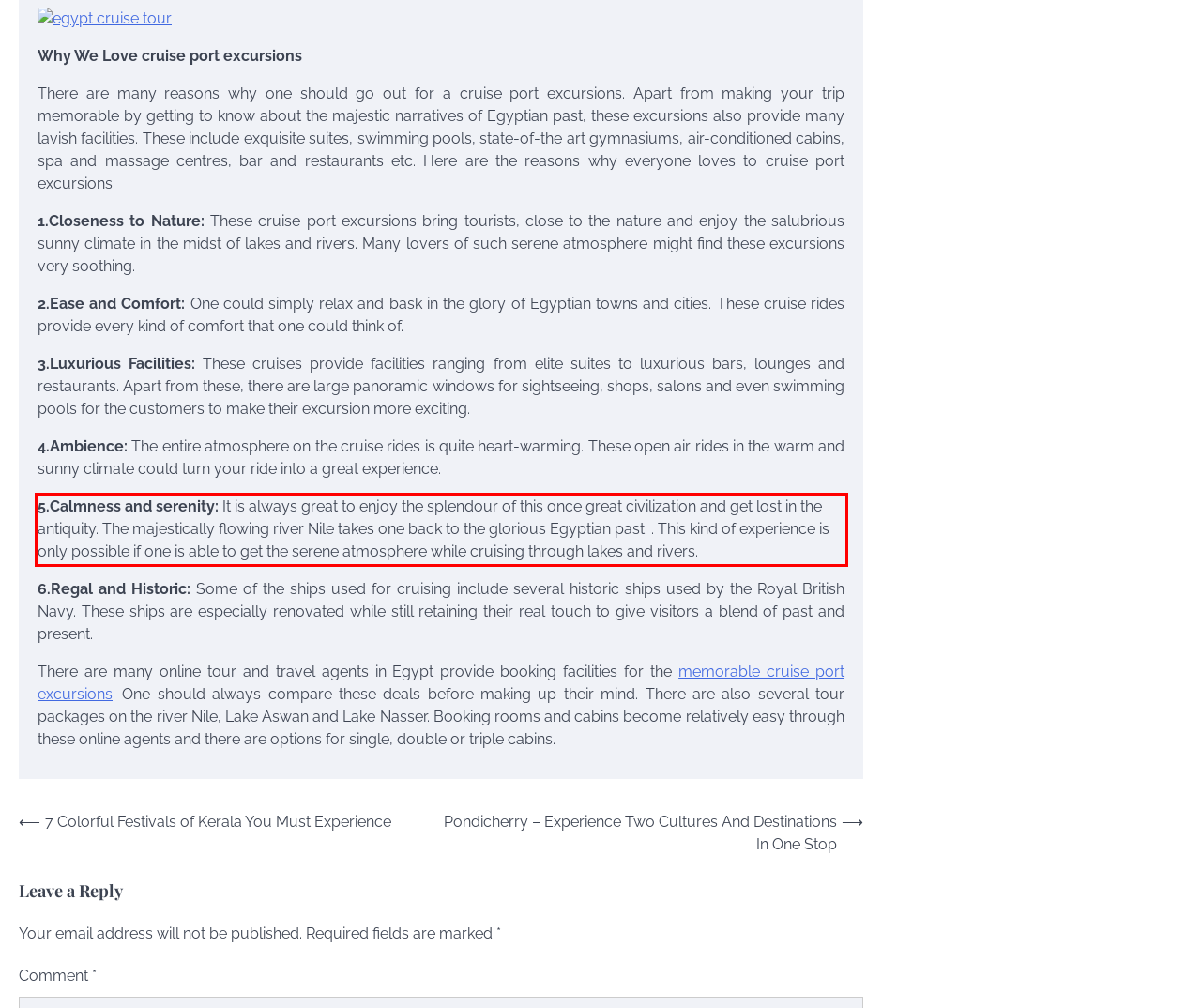Review the webpage screenshot provided, and perform OCR to extract the text from the red bounding box.

5.Calmness and serenity: It is always great to enjoy the splendour of this once great civilization and get lost in the antiquity. The majestically flowing river Nile takes one back to the glorious Egyptian past. . This kind of experience is only possible if one is able to get the serene atmosphere while cruising through lakes and rivers.